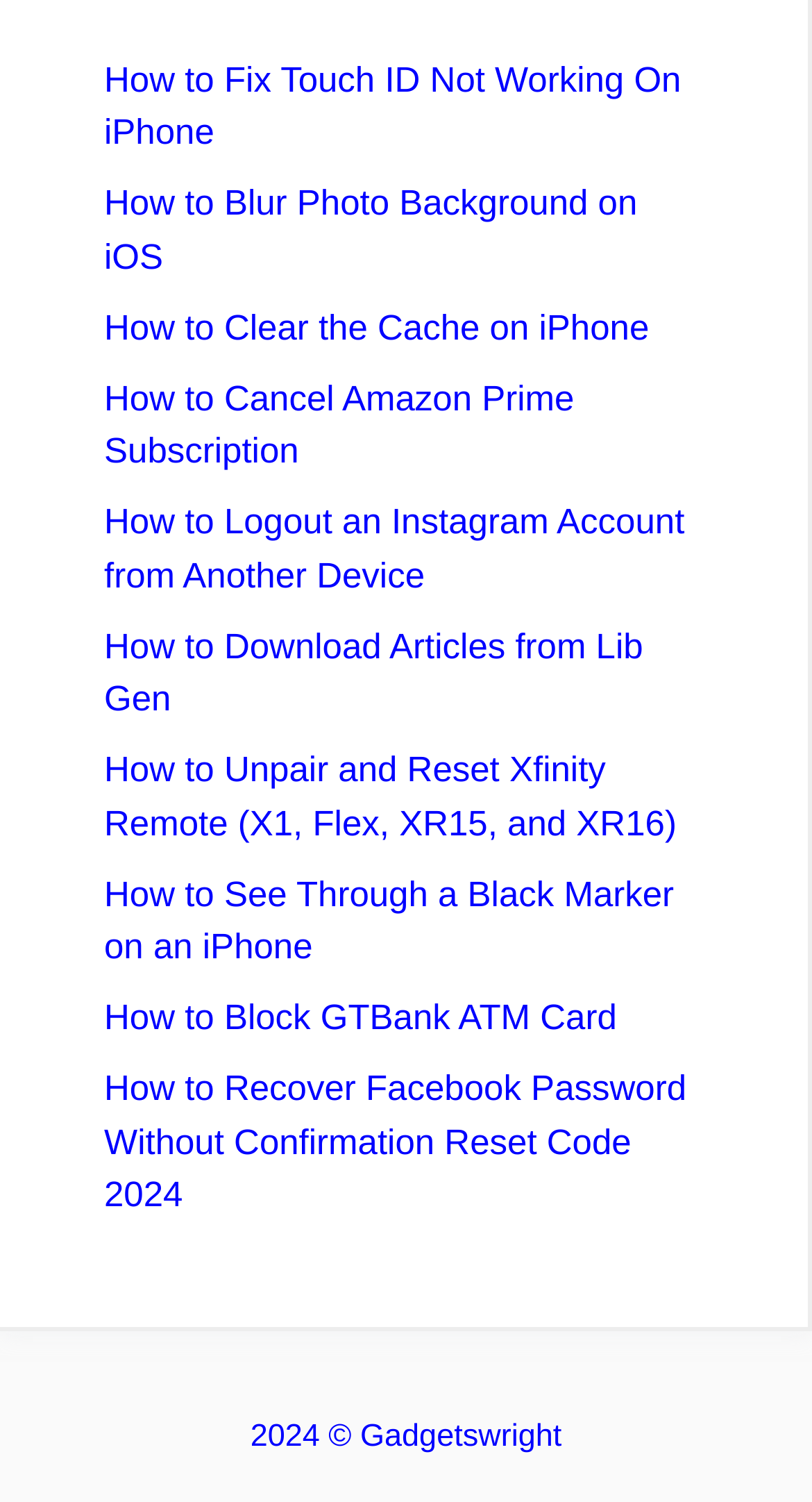Locate the bounding box coordinates of the element I should click to achieve the following instruction: "Explore the guide on 'How to Logout an Instagram Account from Another Device'".

[0.128, 0.335, 0.843, 0.396]